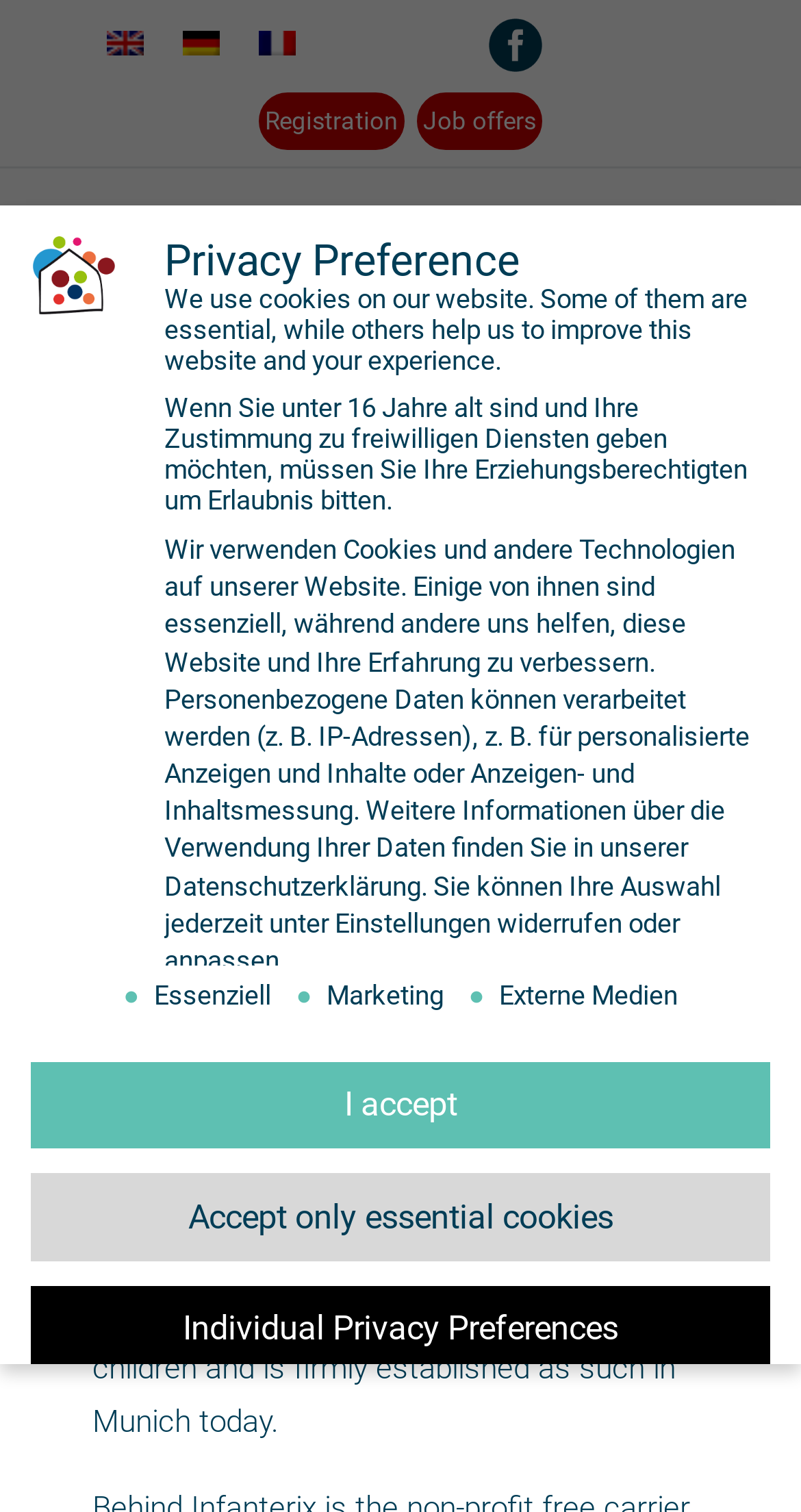Find and provide the bounding box coordinates for the UI element described with: "Cookie-Details".

[0.272, 0.927, 0.438, 0.941]